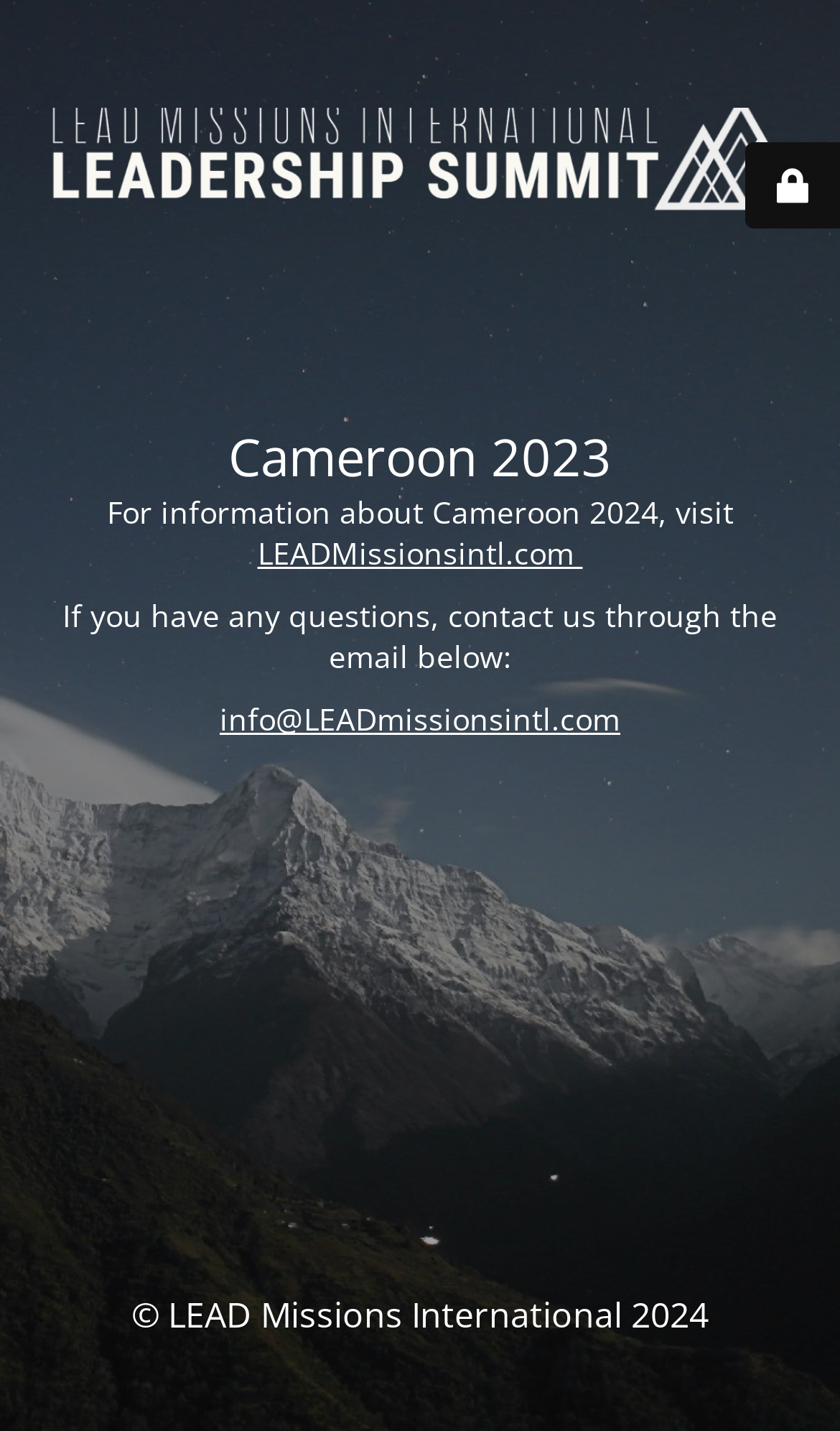What is the relationship between Cameroon 2023 and Cameroon 2024?
Refer to the image and provide a one-word or short phrase answer.

Unknown